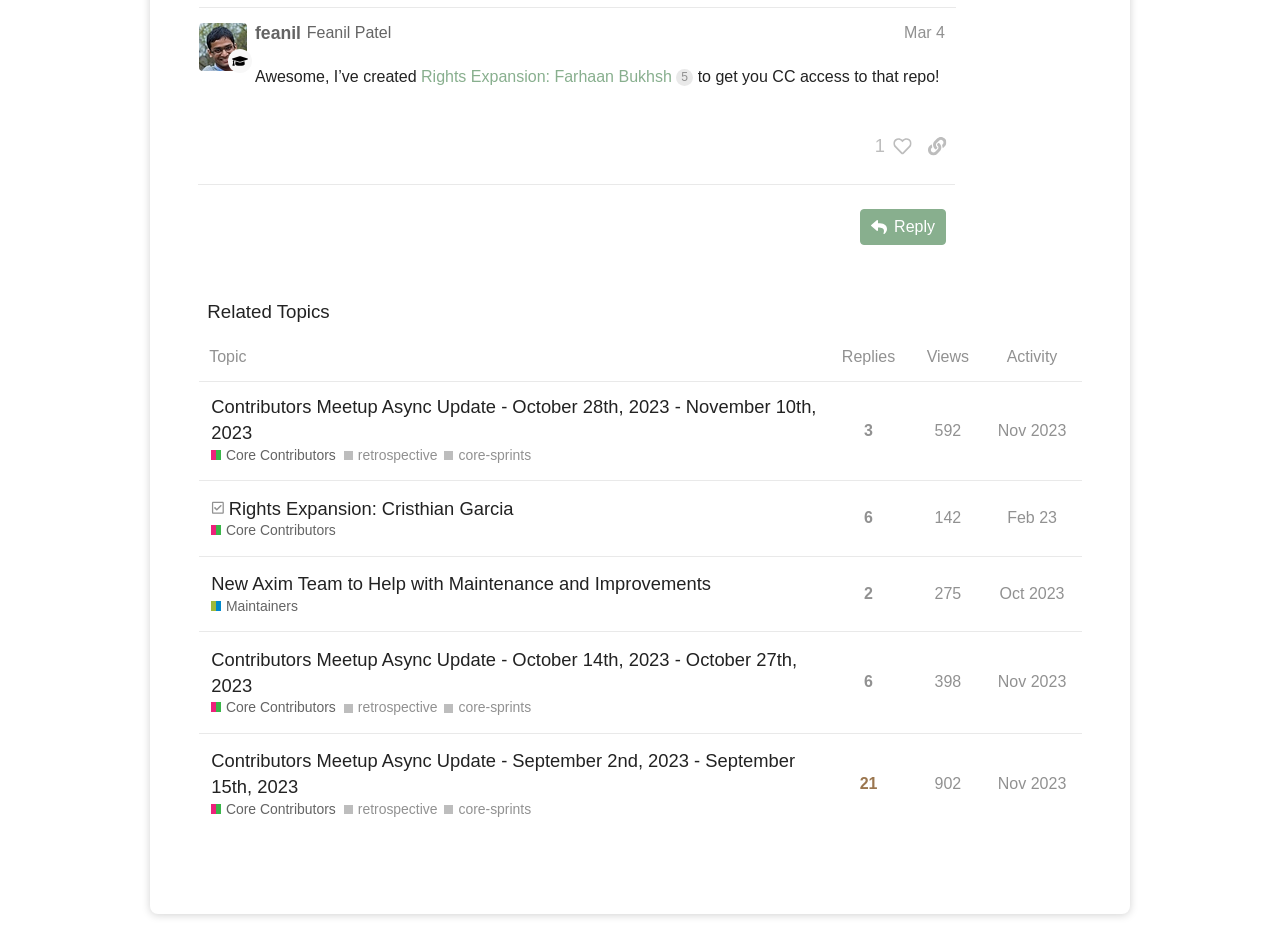Please specify the coordinates of the bounding box for the element that should be clicked to carry out this instruction: "Click the button '1 person liked this post. Click to view'". The coordinates must be four float numbers between 0 and 1, formatted as [left, top, right, bottom].

[0.676, 0.138, 0.712, 0.175]